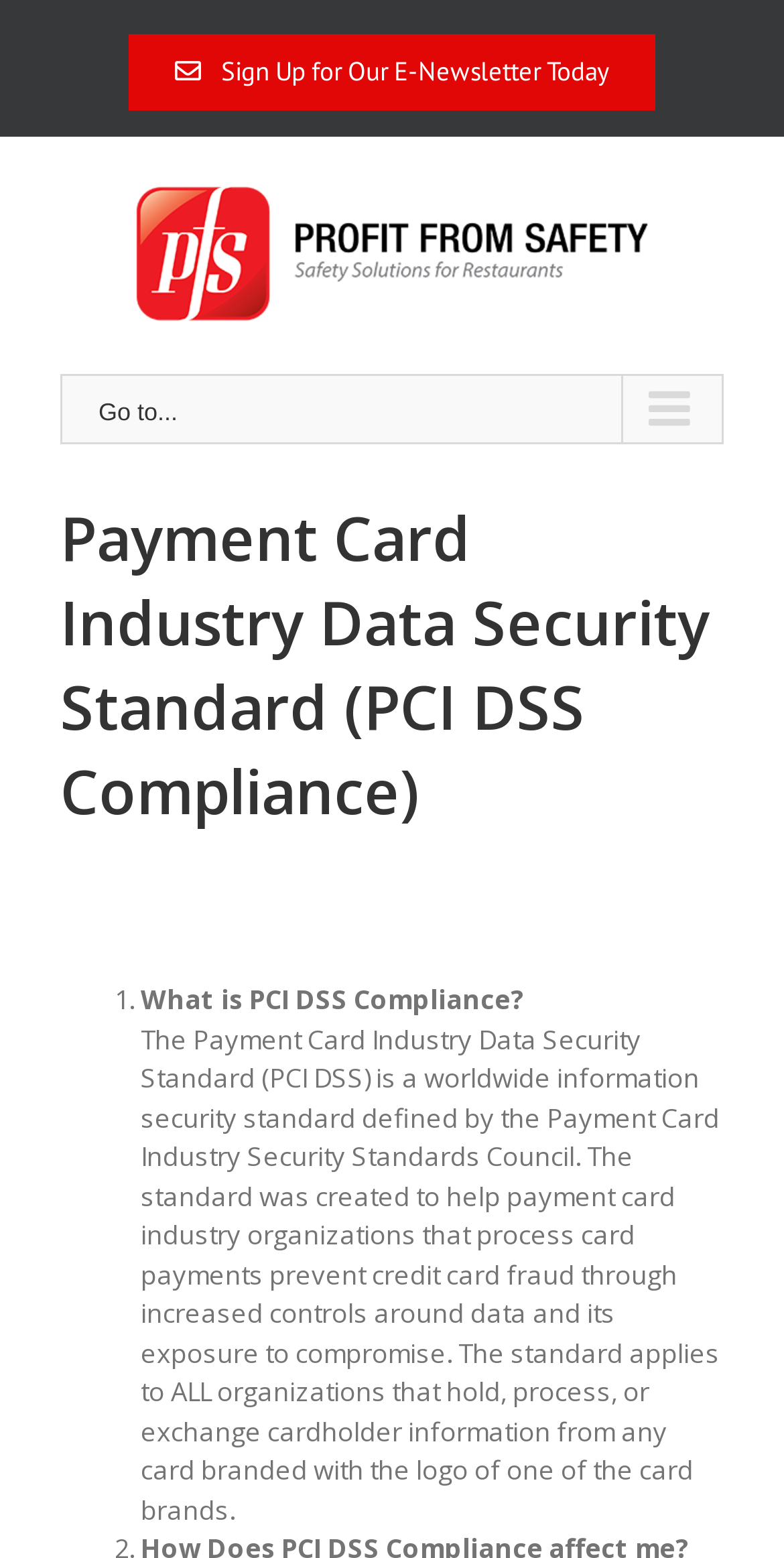Give the bounding box coordinates for the element described by: "Go to...".

[0.077, 0.24, 0.923, 0.286]